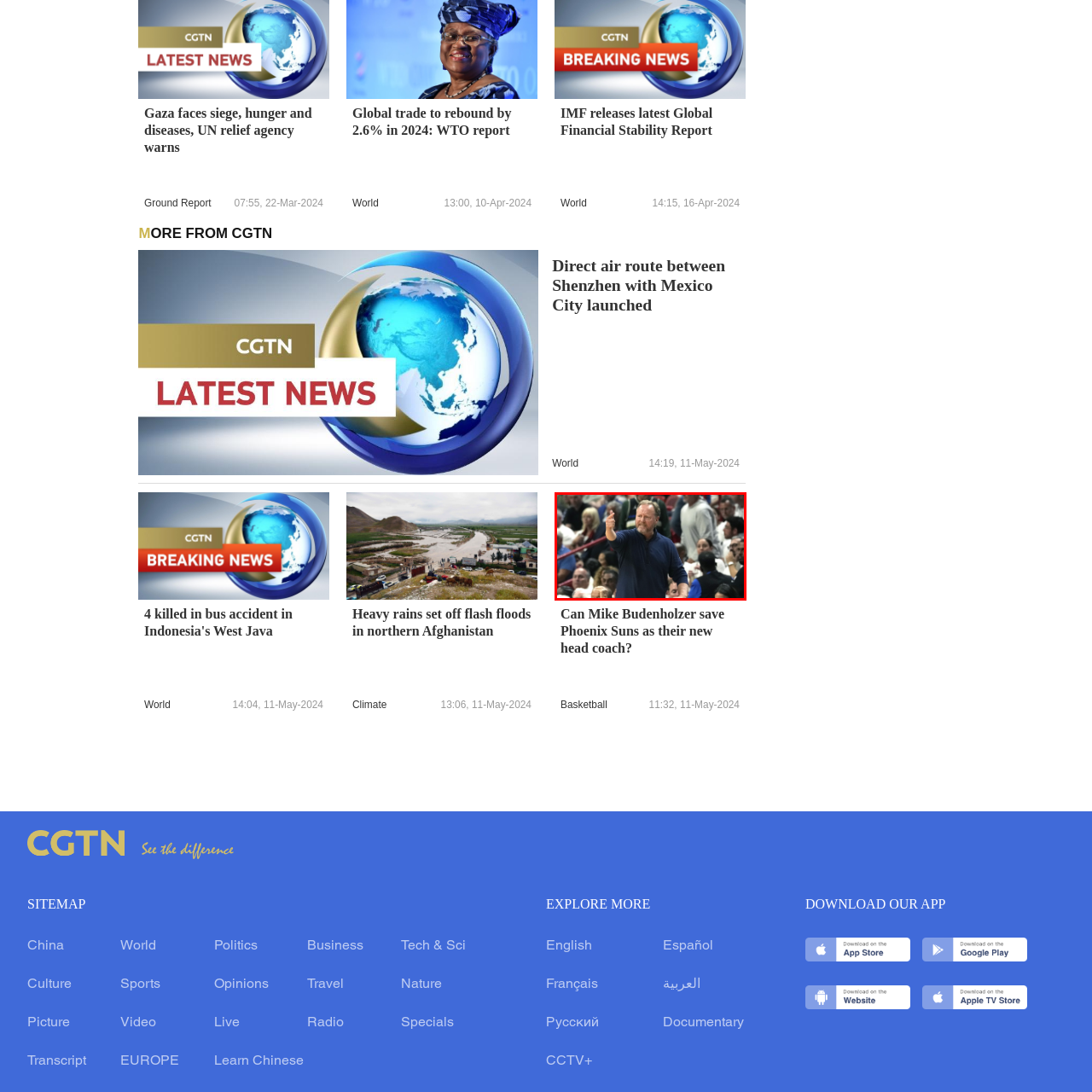What is the atmosphere in the arena?
Observe the image within the red bounding box and give a detailed and thorough answer to the question.

The atmosphere in the arena is electric, as described in the caption, which states that the image captures 'the electric atmosphere of live basketball competition'.